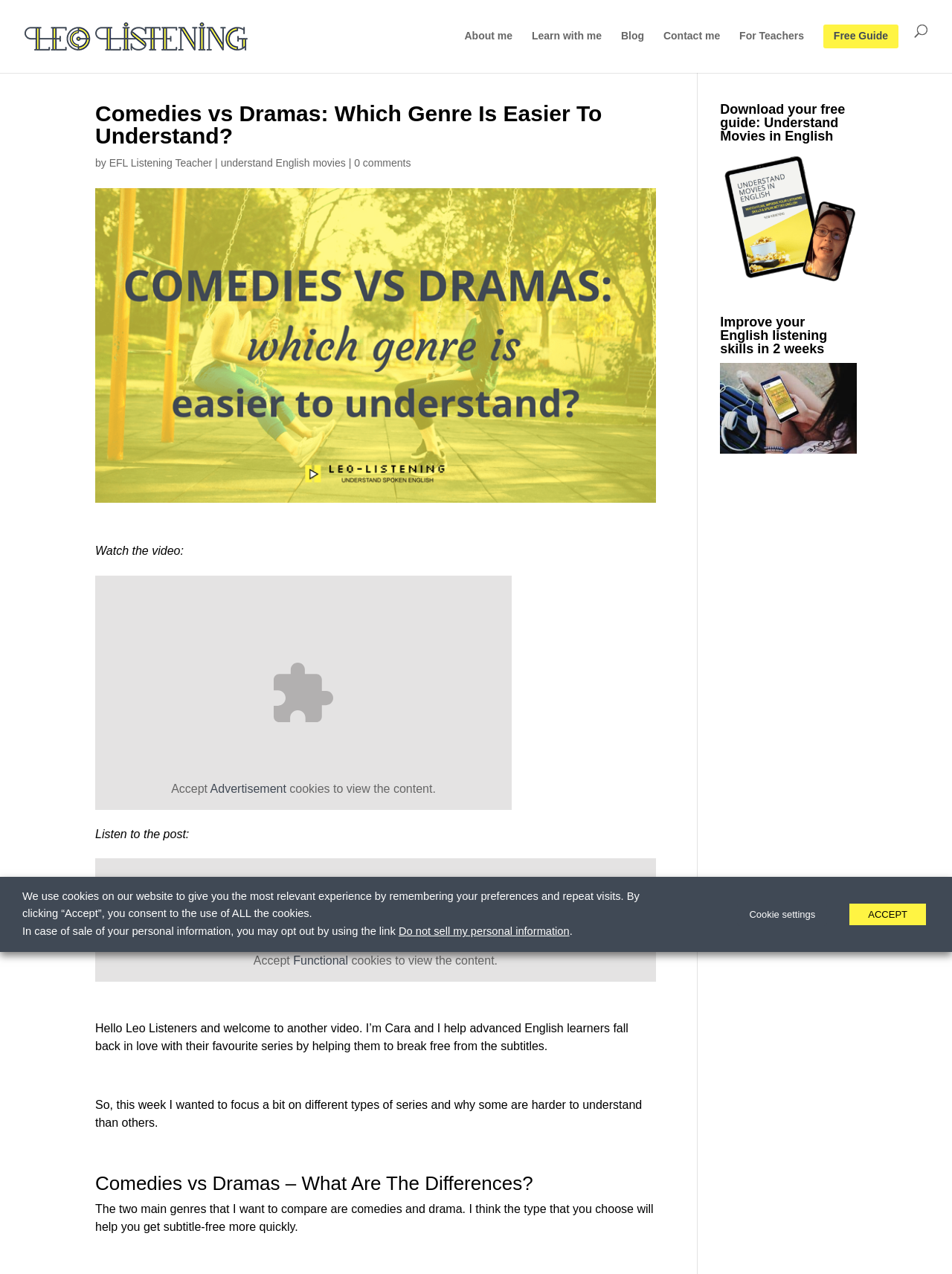Using the provided element description: "alt="Leo Listening"", determine the bounding box coordinates of the corresponding UI element in the screenshot.

[0.026, 0.023, 0.238, 0.033]